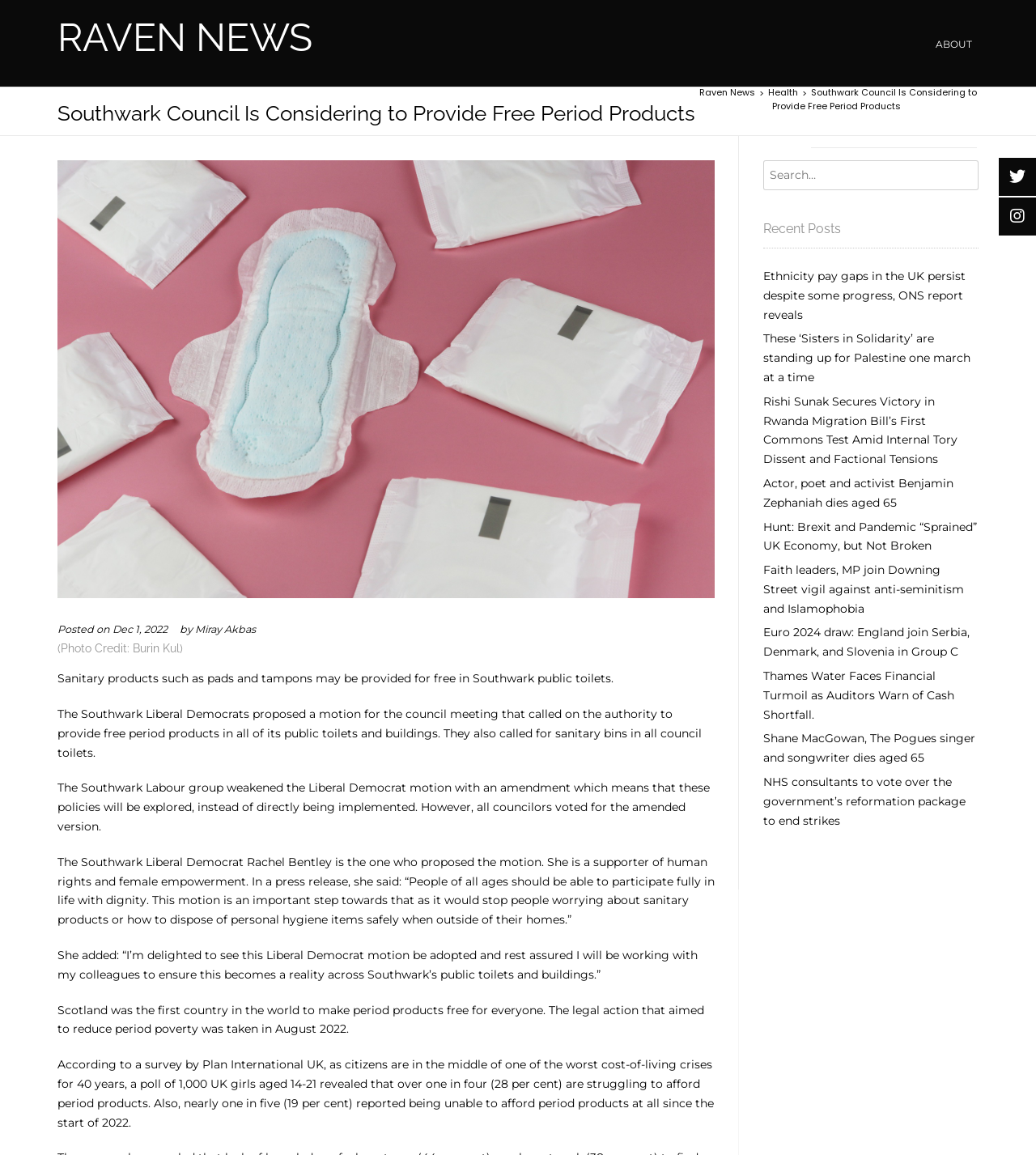Determine the bounding box coordinates of the target area to click to execute the following instruction: "search."

None